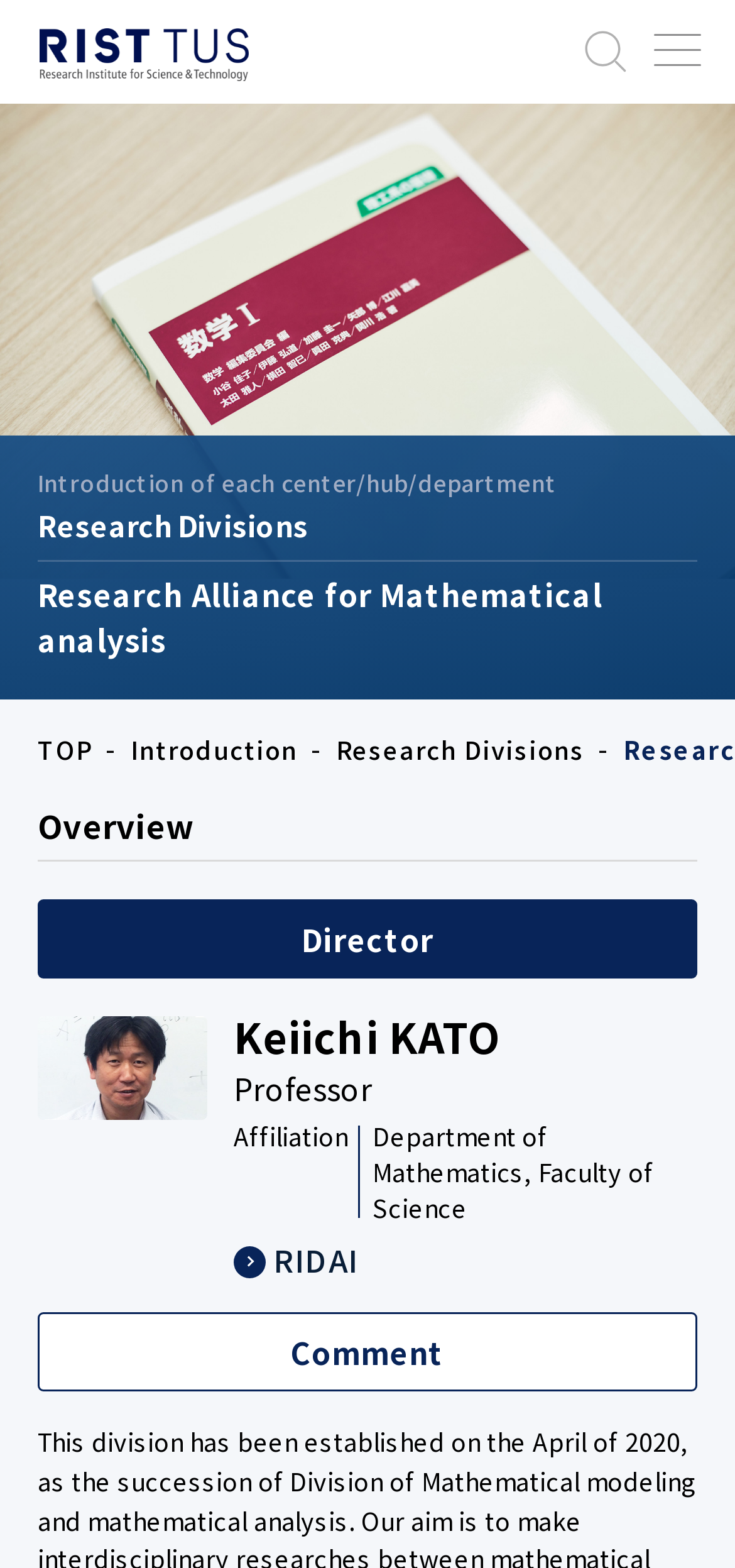Identify the bounding box coordinates of the clickable region necessary to fulfill the following instruction: "Learn about RIST". The bounding box coordinates should be four float numbers between 0 and 1, i.e., [left, top, right, bottom].

[0.085, 0.155, 0.915, 0.202]